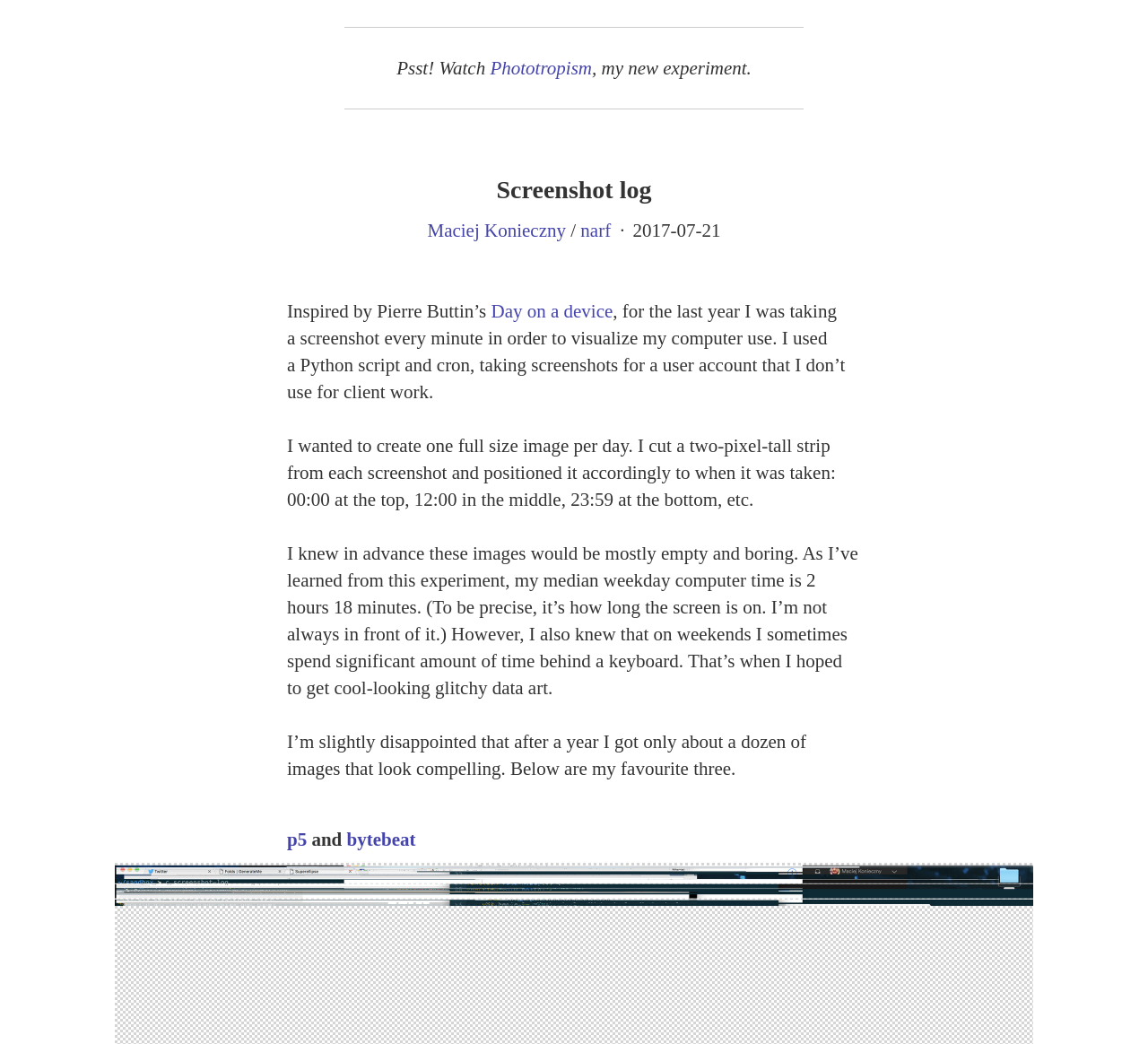Locate the bounding box of the UI element described in the following text: "Maciej Konieczny".

[0.372, 0.21, 0.493, 0.231]